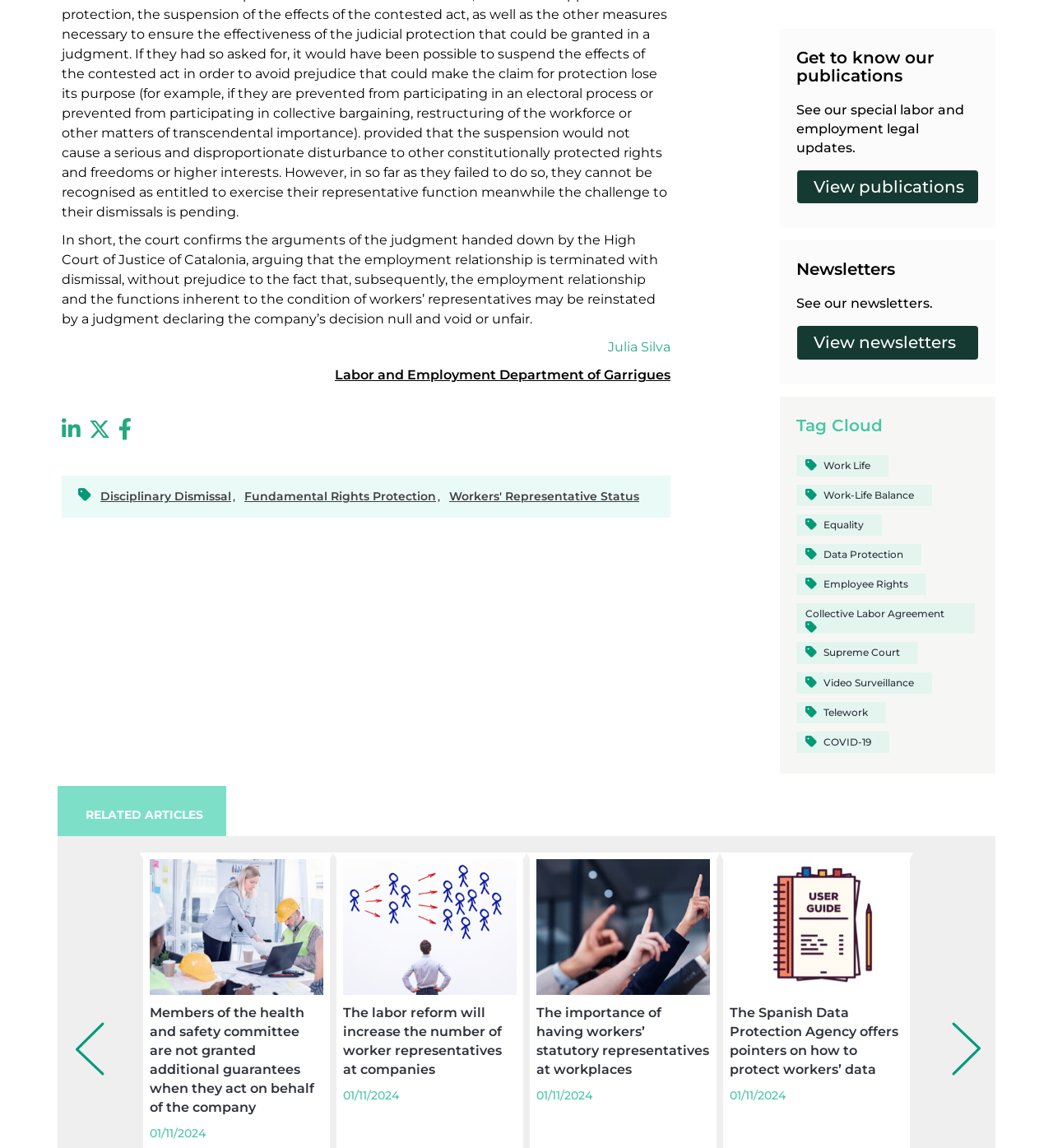Find the bounding box coordinates of the clickable region needed to perform the following instruction: "Learn about COVID-19". The coordinates should be provided as four float numbers between 0 and 1, i.e., [left, top, right, bottom].

[0.756, 0.637, 0.844, 0.656]